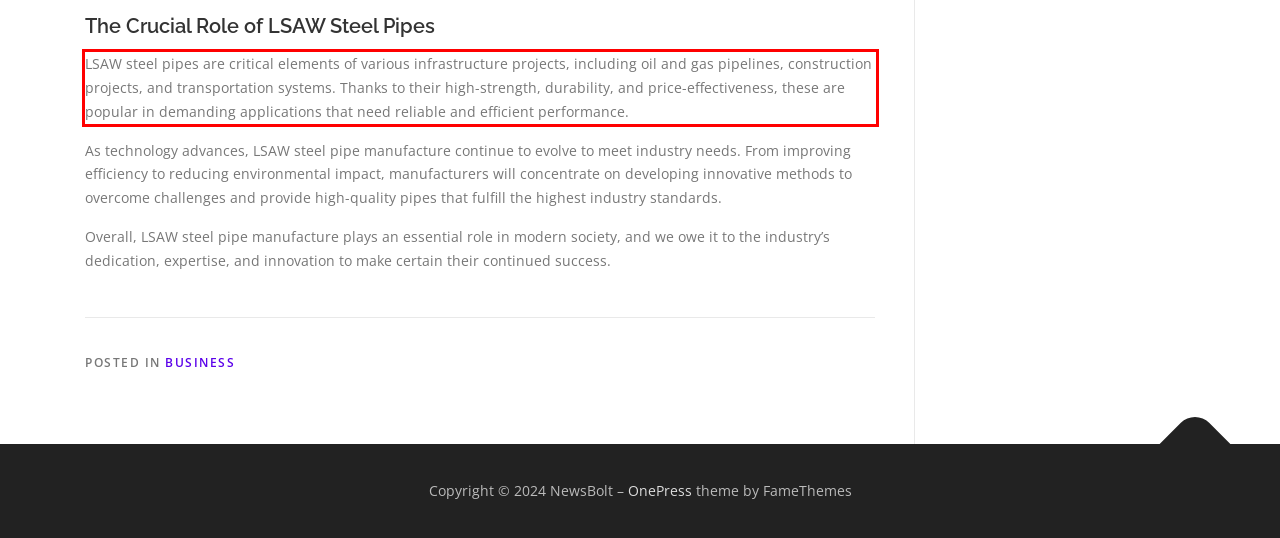Analyze the red bounding box in the provided webpage screenshot and generate the text content contained within.

LSAW steel pipes are critical elements of various infrastructure projects, including oil and gas pipelines, construction projects, and transportation systems. Thanks to their high-strength, durability, and price-effectiveness, these are popular in demanding applications that need reliable and efficient performance.